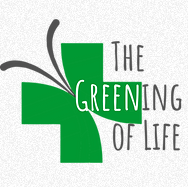What does the swirling lines in the logo evoke?
Give a one-word or short-phrase answer derived from the screenshot.

Growth and vitality